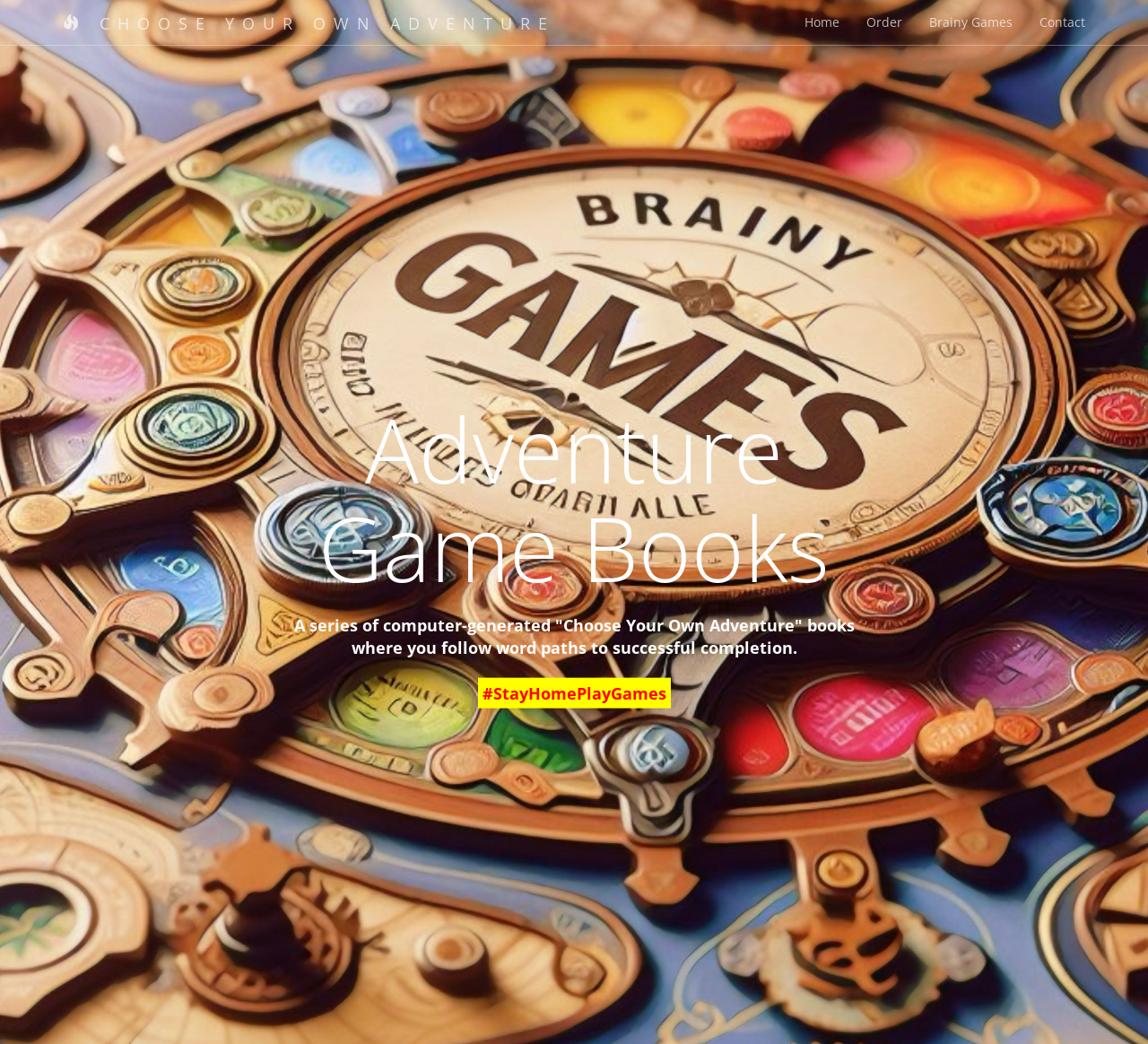Extract the heading text from the webpage.

Adventure Game Books